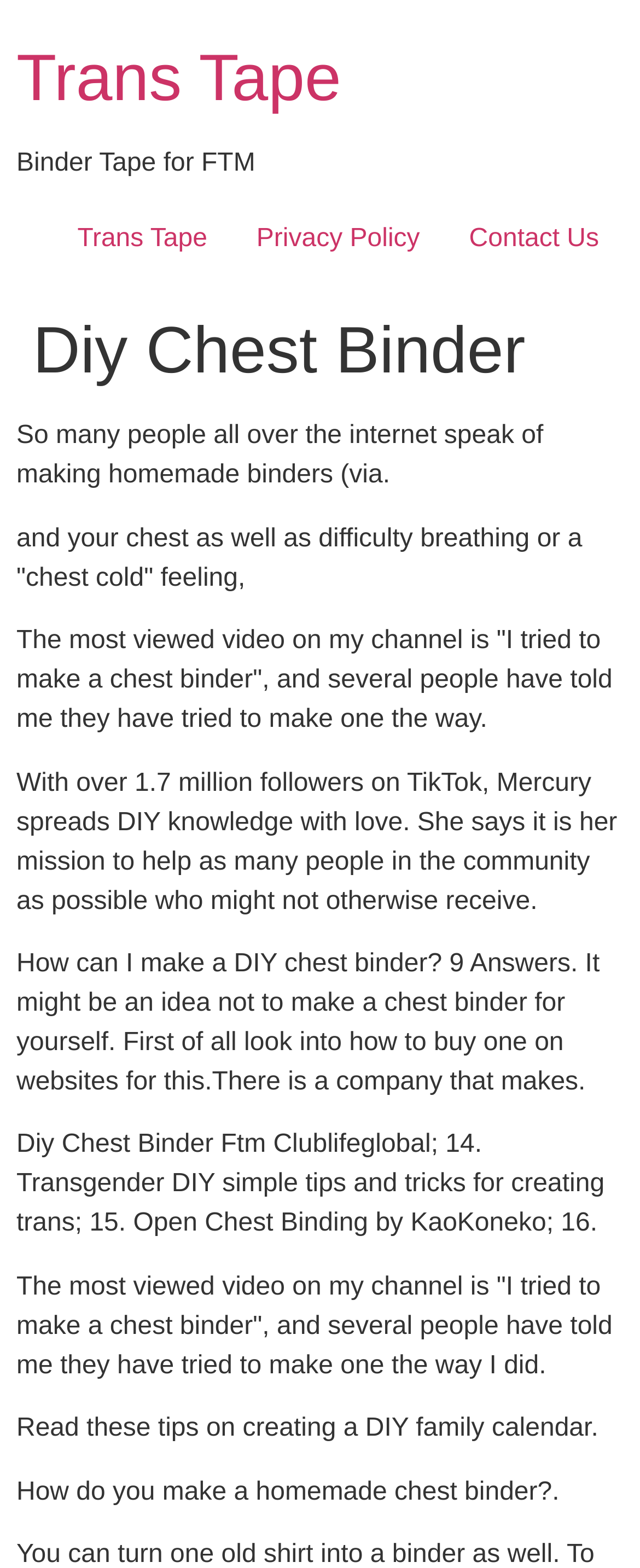Who is mentioned in the webpage?
Please provide a single word or phrase based on the screenshot.

Mercury